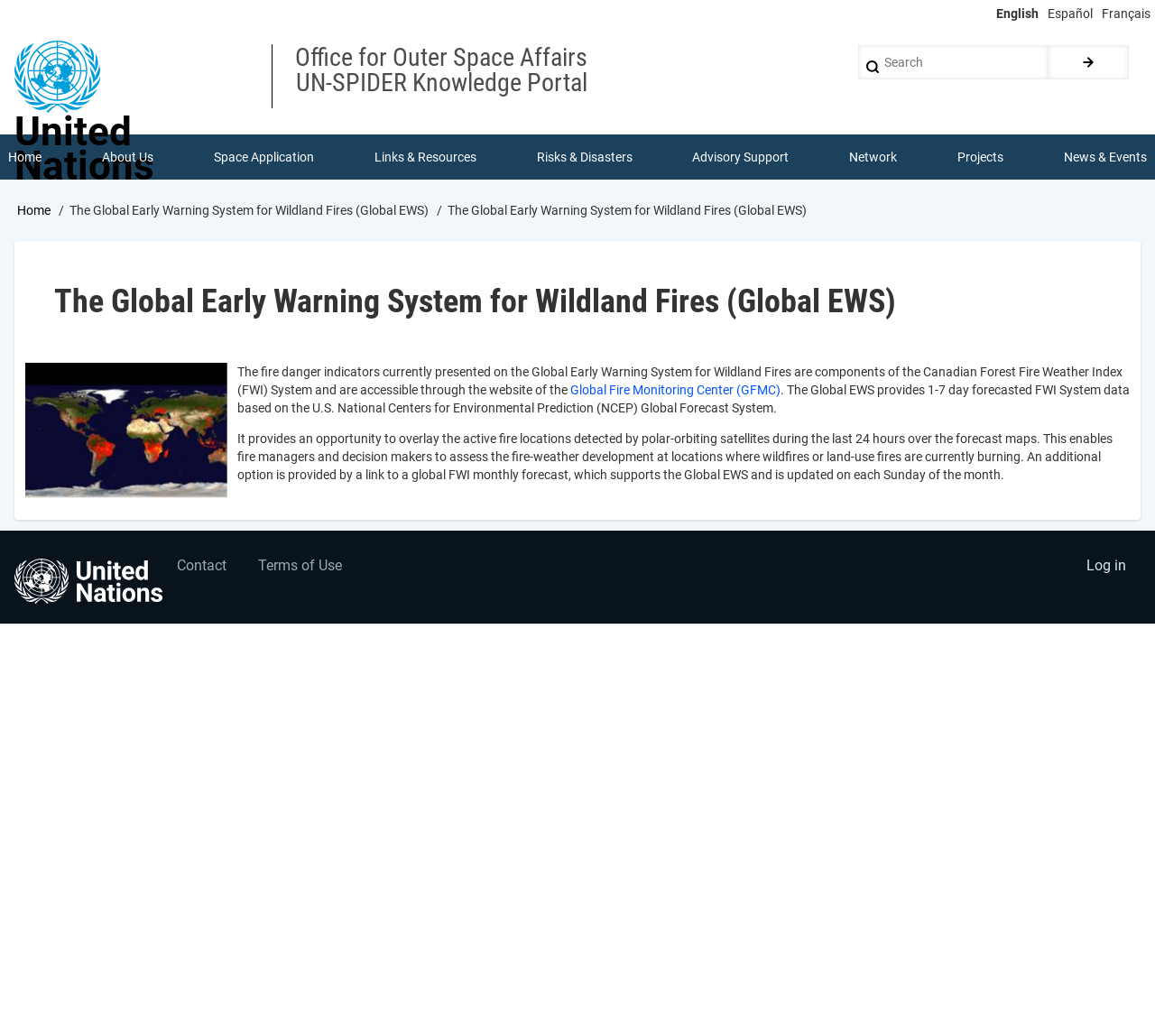Carefully examine the image and provide an in-depth answer to the question: What is the name of the system that provides 1-7 day forecasted FWI System data?

The question is asking about the system that provides 1-7 day forecasted FWI System data. According to the webpage, the Global EWS provides 1-7 day forecasted FWI System data based on the U.S. National Centers for Environmental Prediction (NCEP) Global Forecast System.